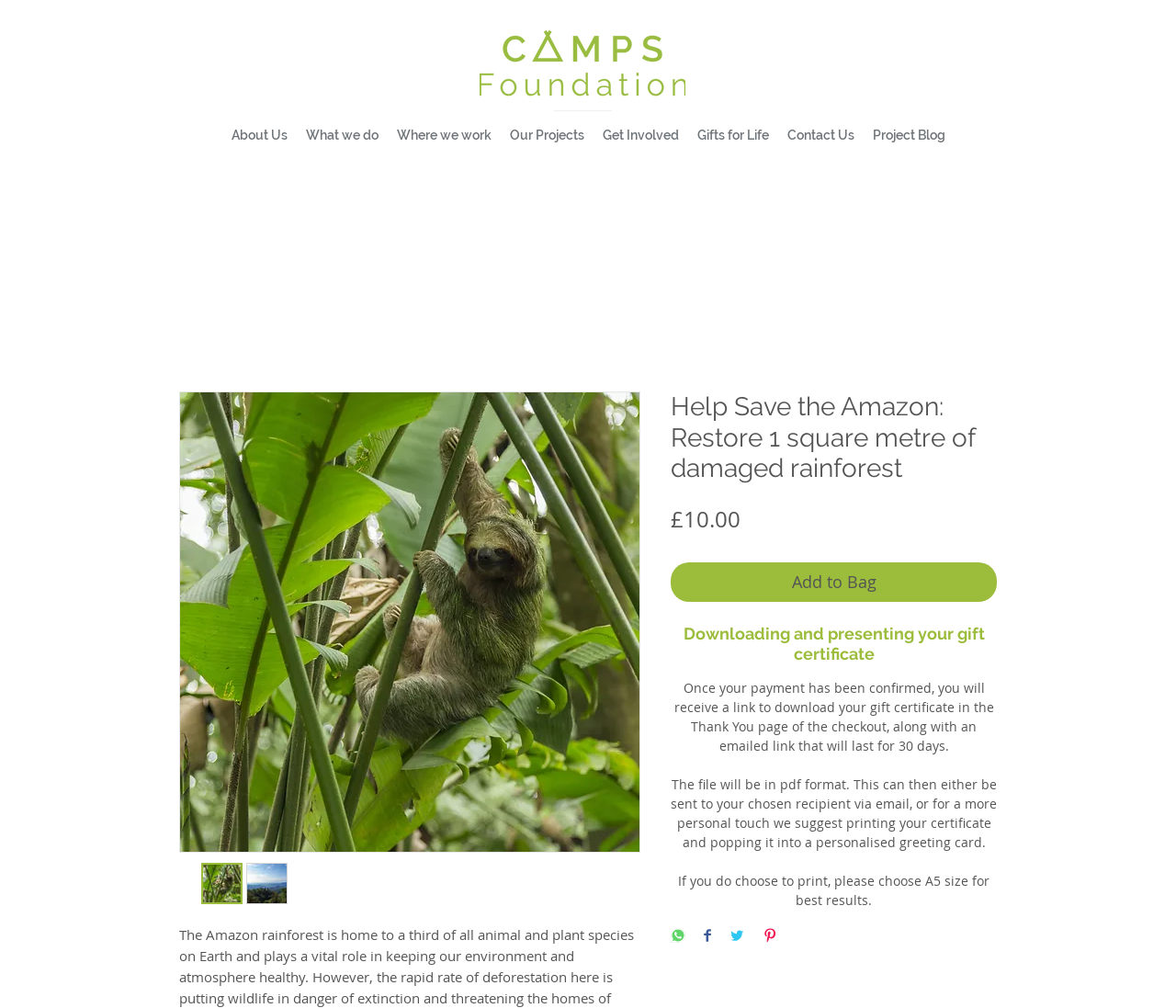Identify the bounding box coordinates of the area you need to click to perform the following instruction: "Click the 'About Us' link".

[0.189, 0.12, 0.252, 0.148]